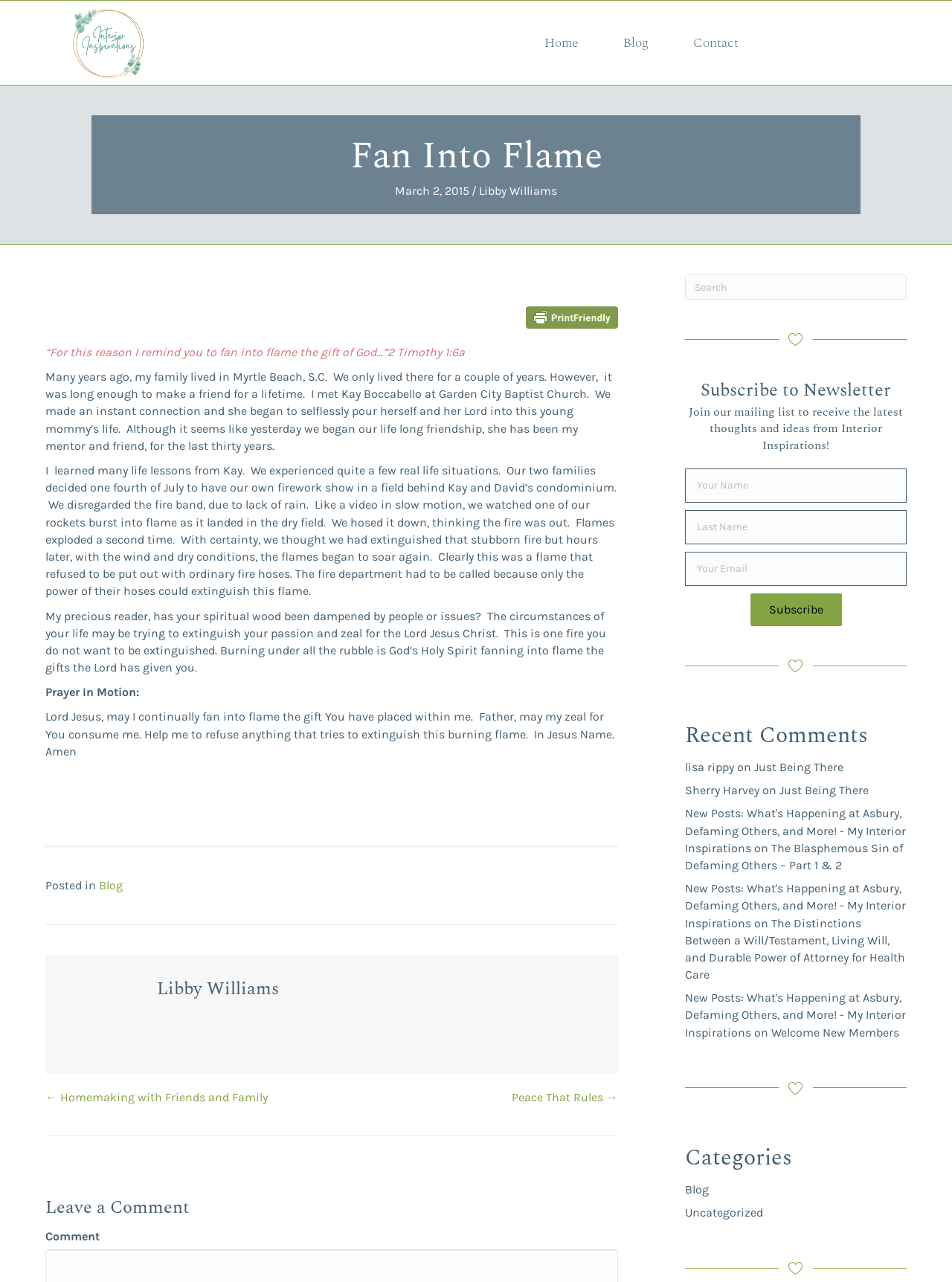Respond with a single word or phrase to the following question: What is the purpose of the 'Subscribe to Newsletter' section?

To receive latest thoughts and ideas